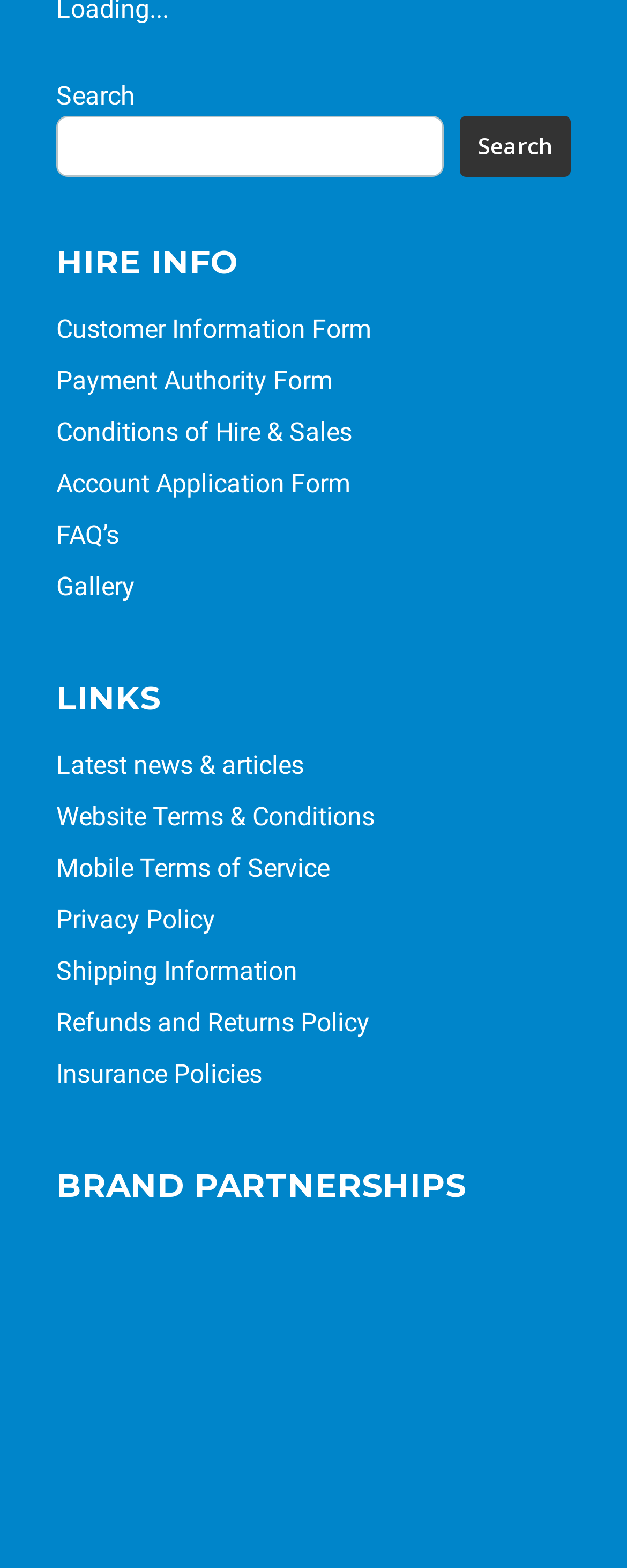Find the bounding box coordinates of the element to click in order to complete the given instruction: "Check Latest news & articles."

[0.09, 0.478, 0.485, 0.497]